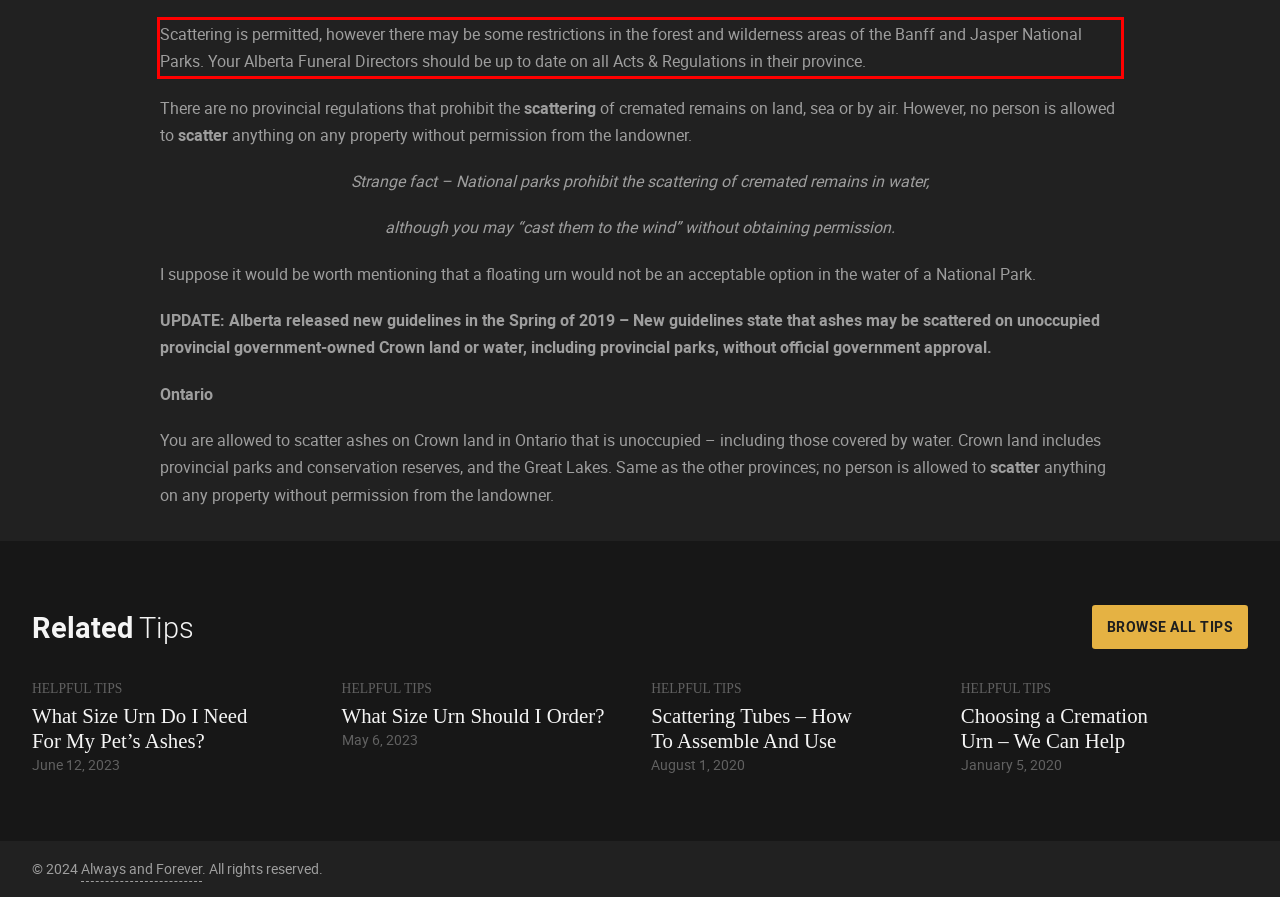Analyze the webpage screenshot and use OCR to recognize the text content in the red bounding box.

Scattering is permitted, however there may be some restrictions in the forest and wilderness areas of the Banff and Jasper National Parks. Your Alberta Funeral Directors should be up to date on all Acts & Regulations in their province.